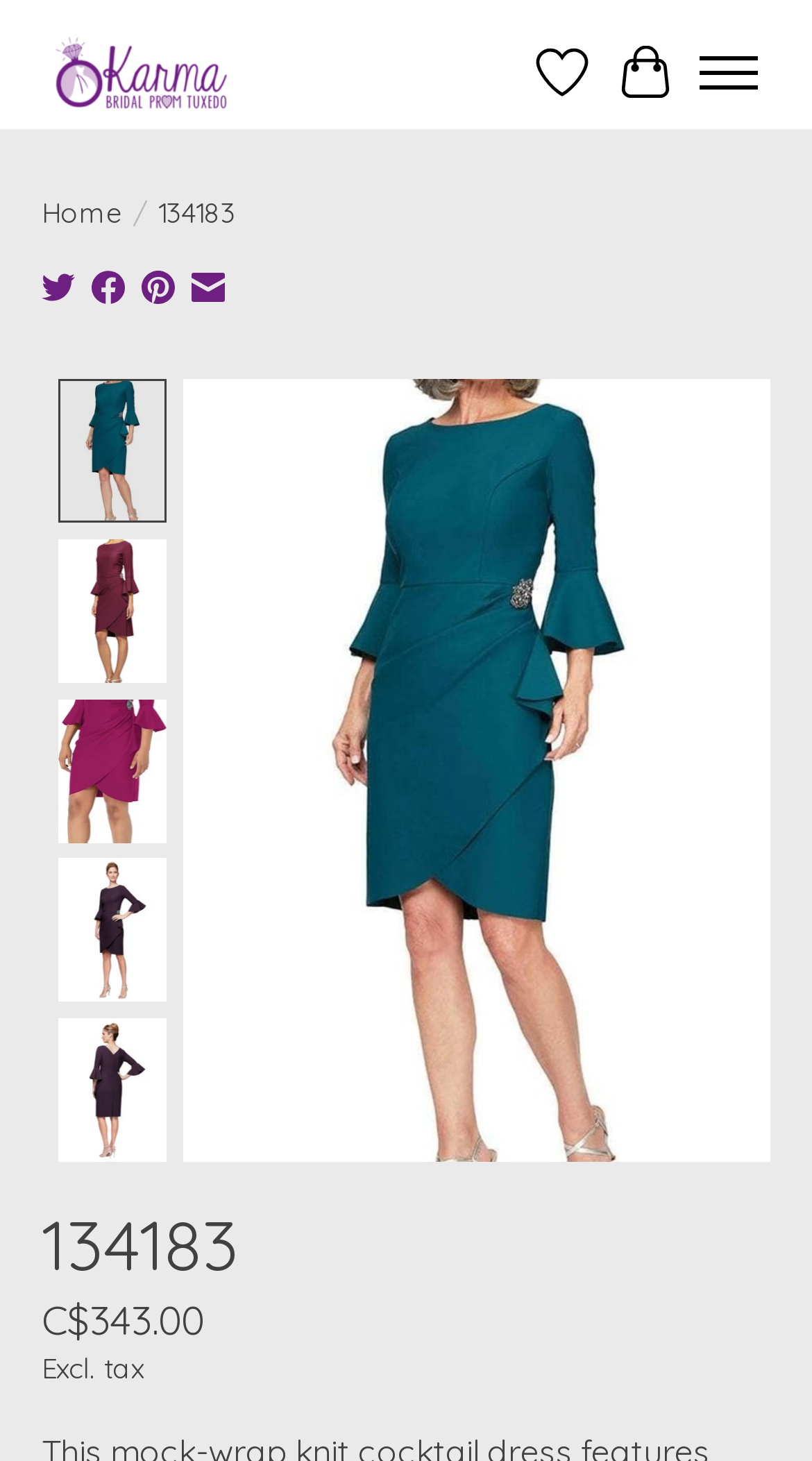Give a detailed account of the webpage, highlighting key information.

This webpage is about a product, specifically a mock-wrap knit cocktail dress. At the top left, there is a logo of "Karma Bridal and Formal" which is also a link. Next to it, there are three buttons: "Go to wishlist", "Toggle cart", and "Toggle menu". 

Below the logo, there is a navigation section with breadcrumbs, showing the path "Home" to the current product page. The product ID "134183" is displayed next to the breadcrumbs.

On the left side, there are social media sharing links, including Twitter, Facebook, Pinterest, and Email, each with an accompanying image.

The main content of the page is a product image slideshow, which takes up most of the page. There is a figure element containing the product image, and a text description below it.

At the bottom of the page, there is a heading with the product ID "134183" again, followed by the price "C$343.00" and a note "Excl. tax".